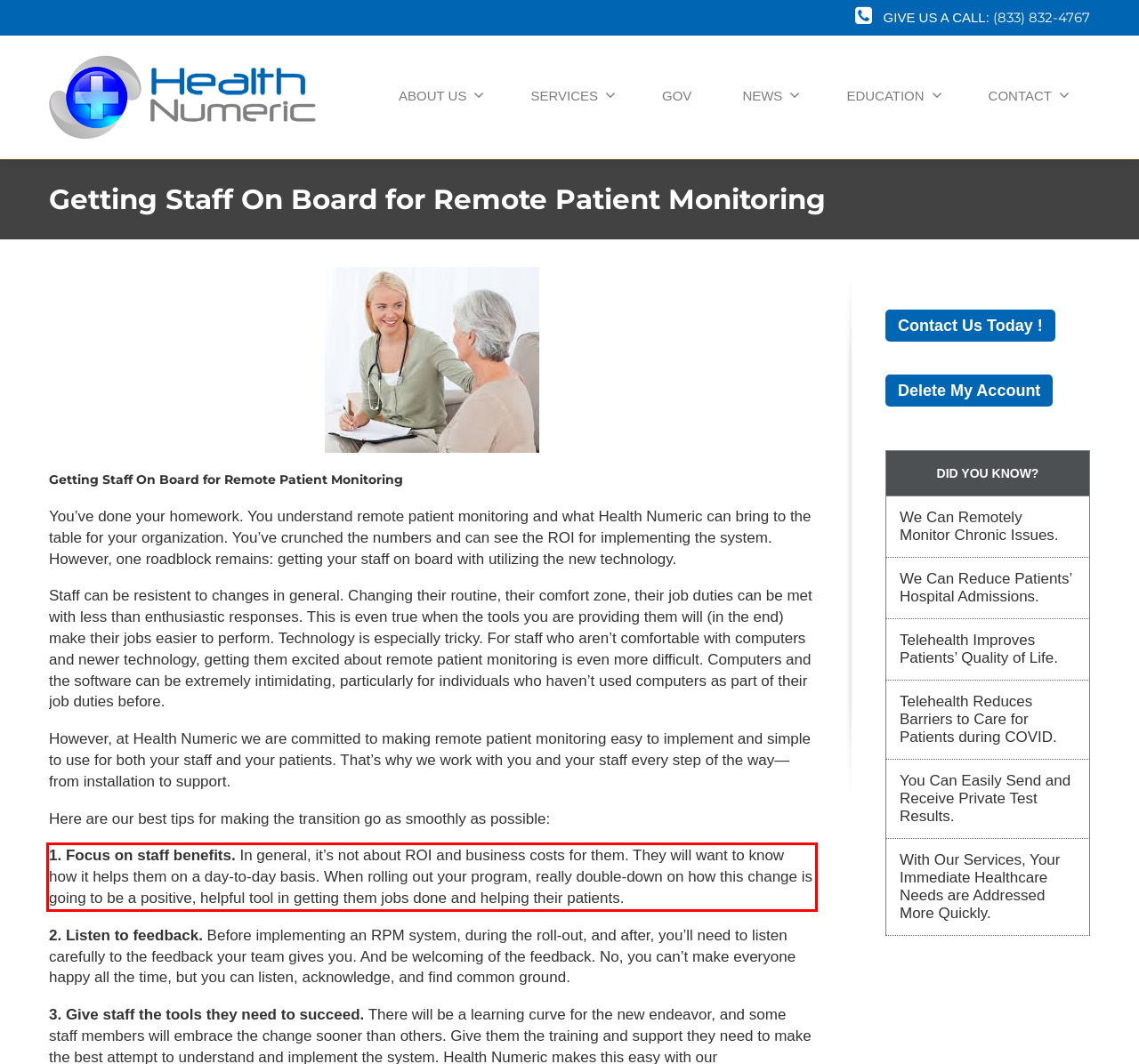You are presented with a webpage screenshot featuring a red bounding box. Perform OCR on the text inside the red bounding box and extract the content.

1. Focus on staff benefits. In general, it’s not about ROI and business costs for them. They will want to know how it helps them on a day-to-day basis. When rolling out your program, really double-down on how this change is going to be a positive, helpful tool in getting them jobs done and helping their patients.